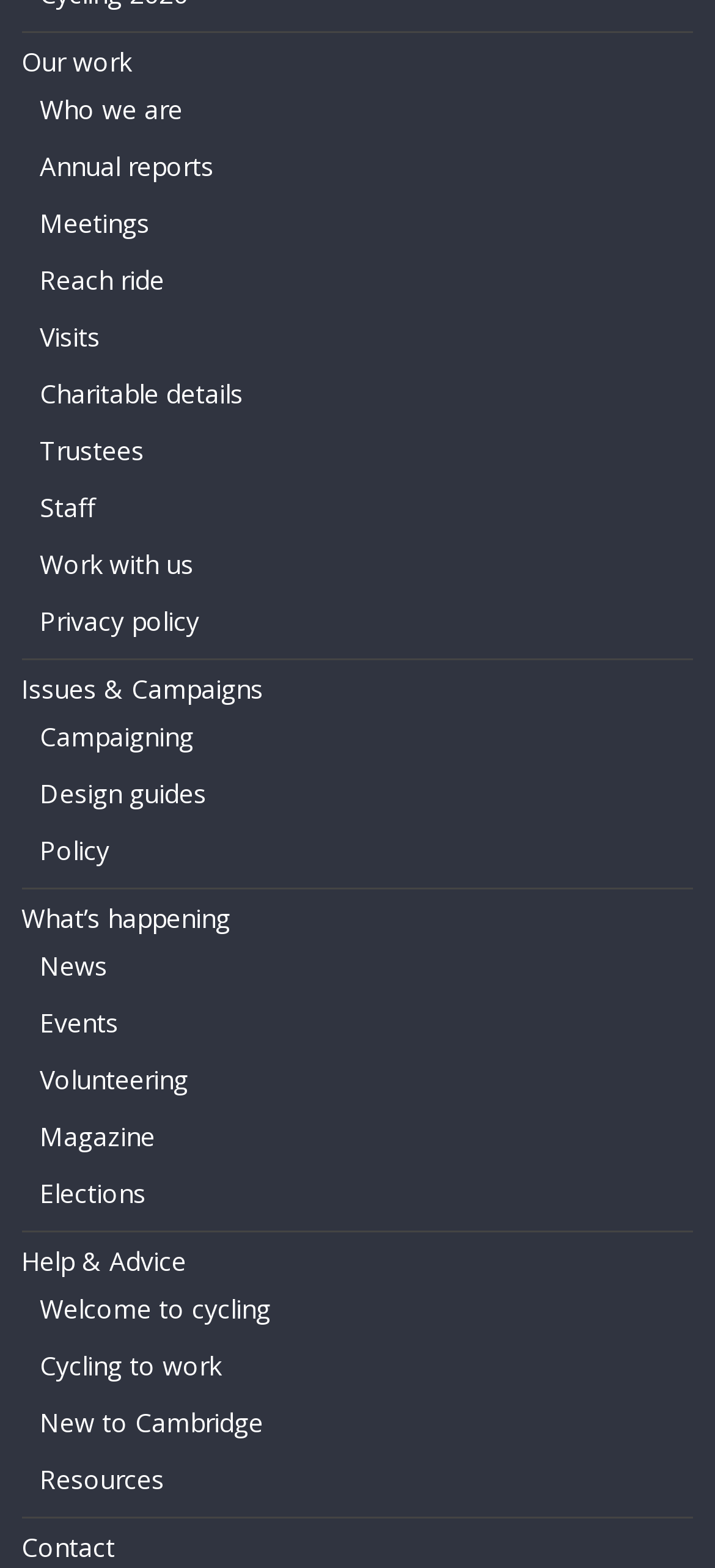Please identify the bounding box coordinates of the element's region that needs to be clicked to fulfill the following instruction: "Read the latest news". The bounding box coordinates should consist of four float numbers between 0 and 1, i.e., [left, top, right, bottom].

[0.056, 0.604, 0.151, 0.626]